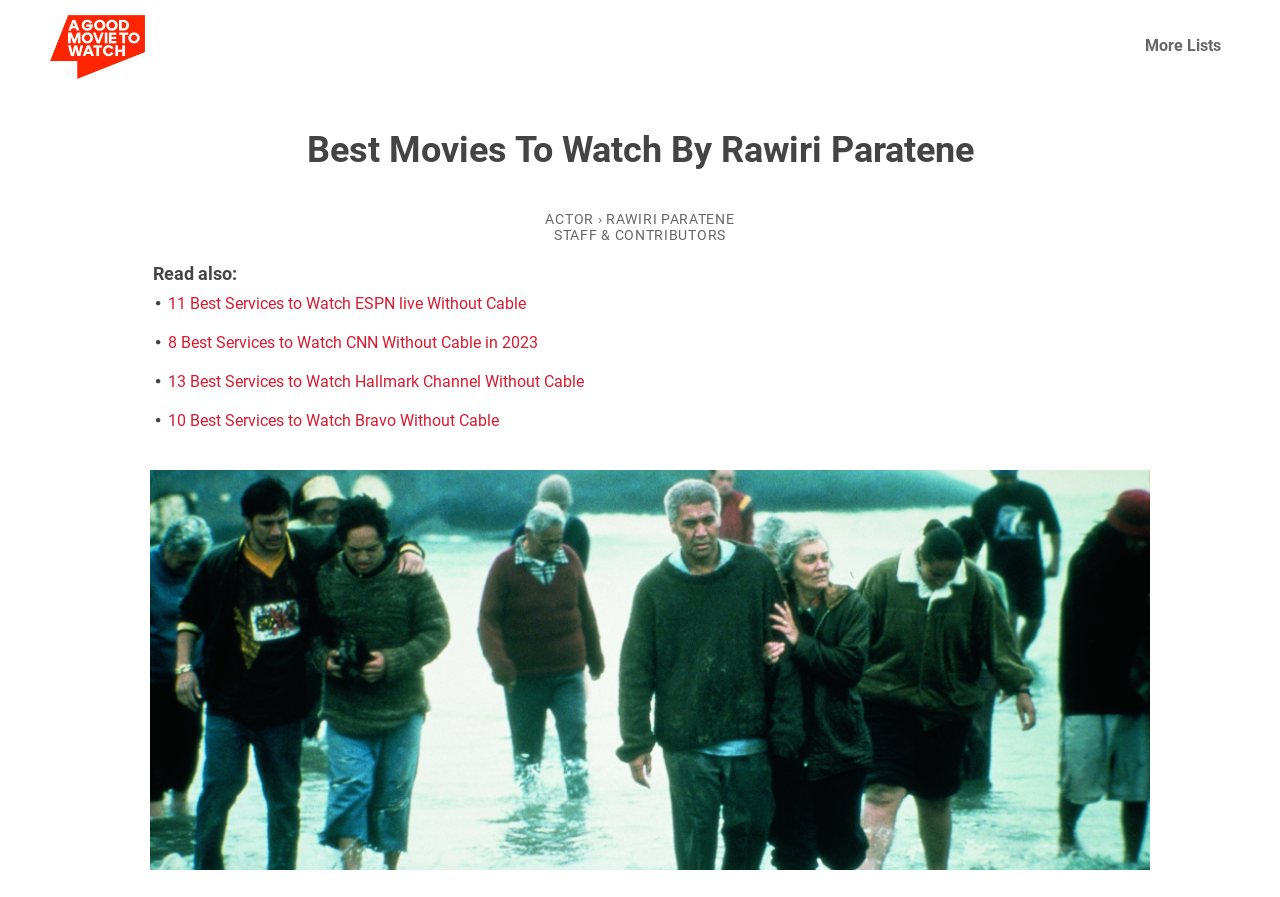Please specify the bounding box coordinates of the clickable region necessary for completing the following instruction: "Read about Rawiri Paratene". The coordinates must consist of four float numbers between 0 and 1, i.e., [left, top, right, bottom].

[0.473, 0.235, 0.574, 0.253]